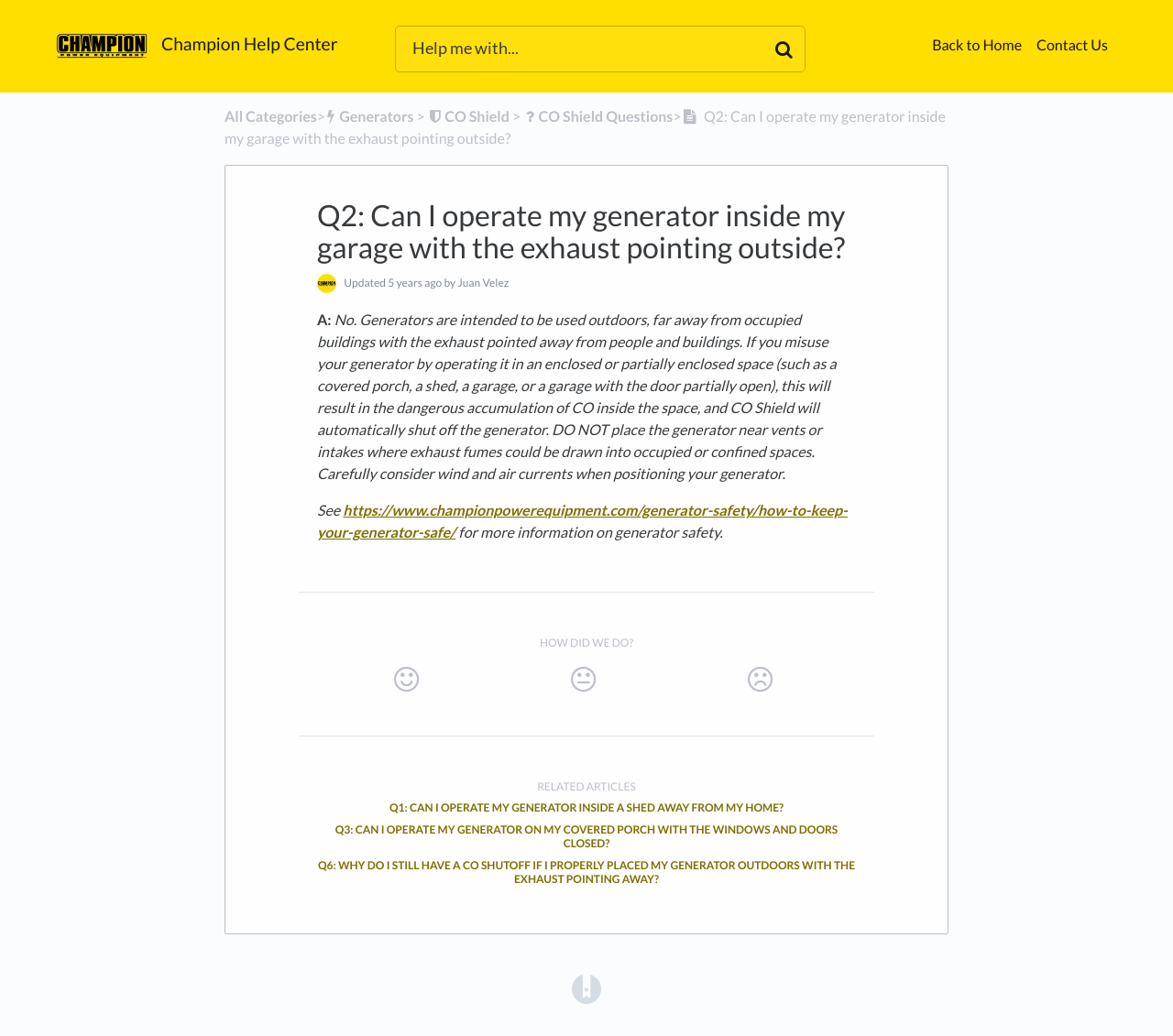Pinpoint the bounding box coordinates of the clickable element to carry out the following instruction: "Click the 'Back to Home' link."

[0.795, 0.028, 0.871, 0.061]